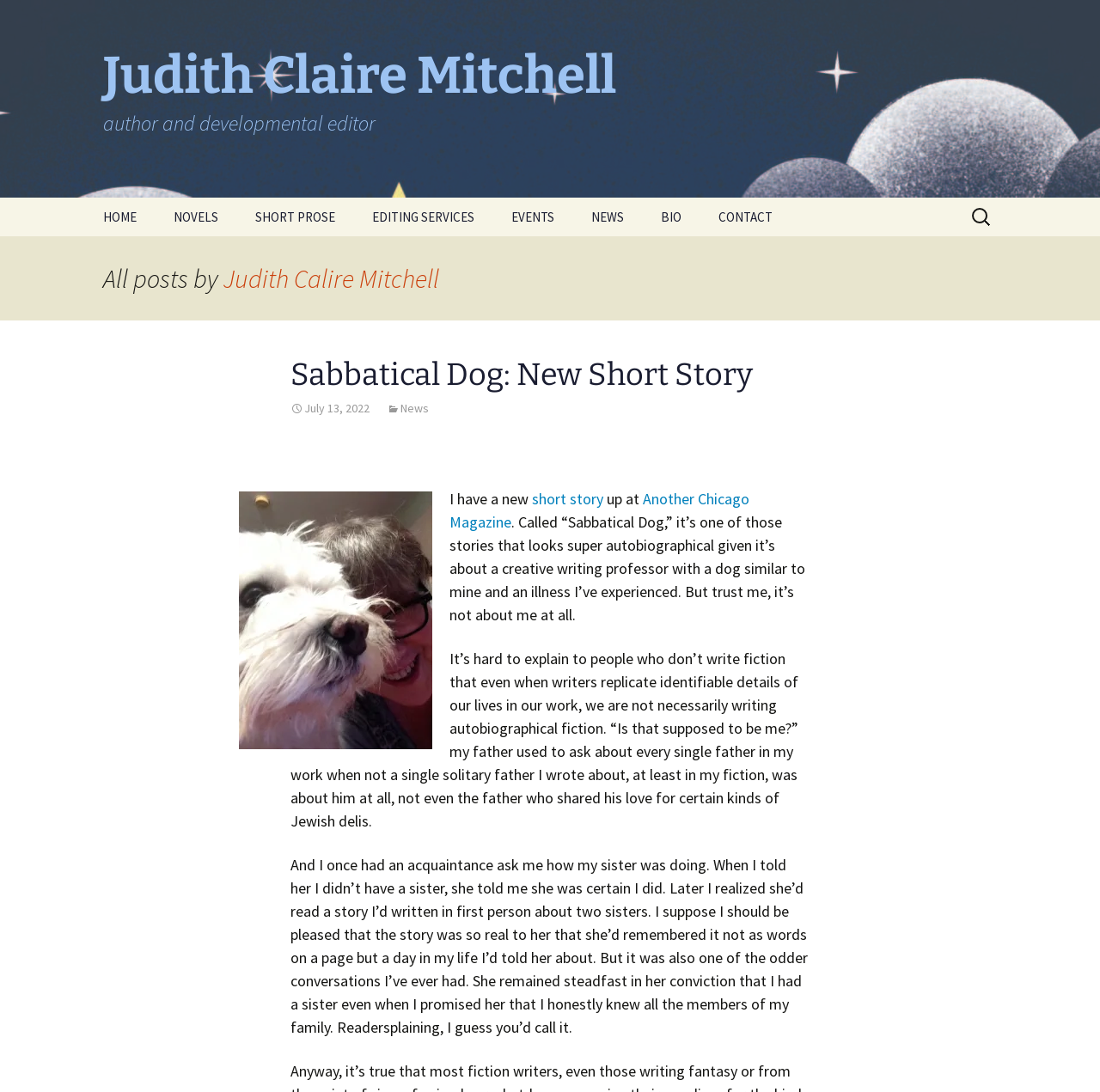Find the bounding box coordinates for the UI element that matches this description: "Bio".

[0.585, 0.181, 0.635, 0.216]